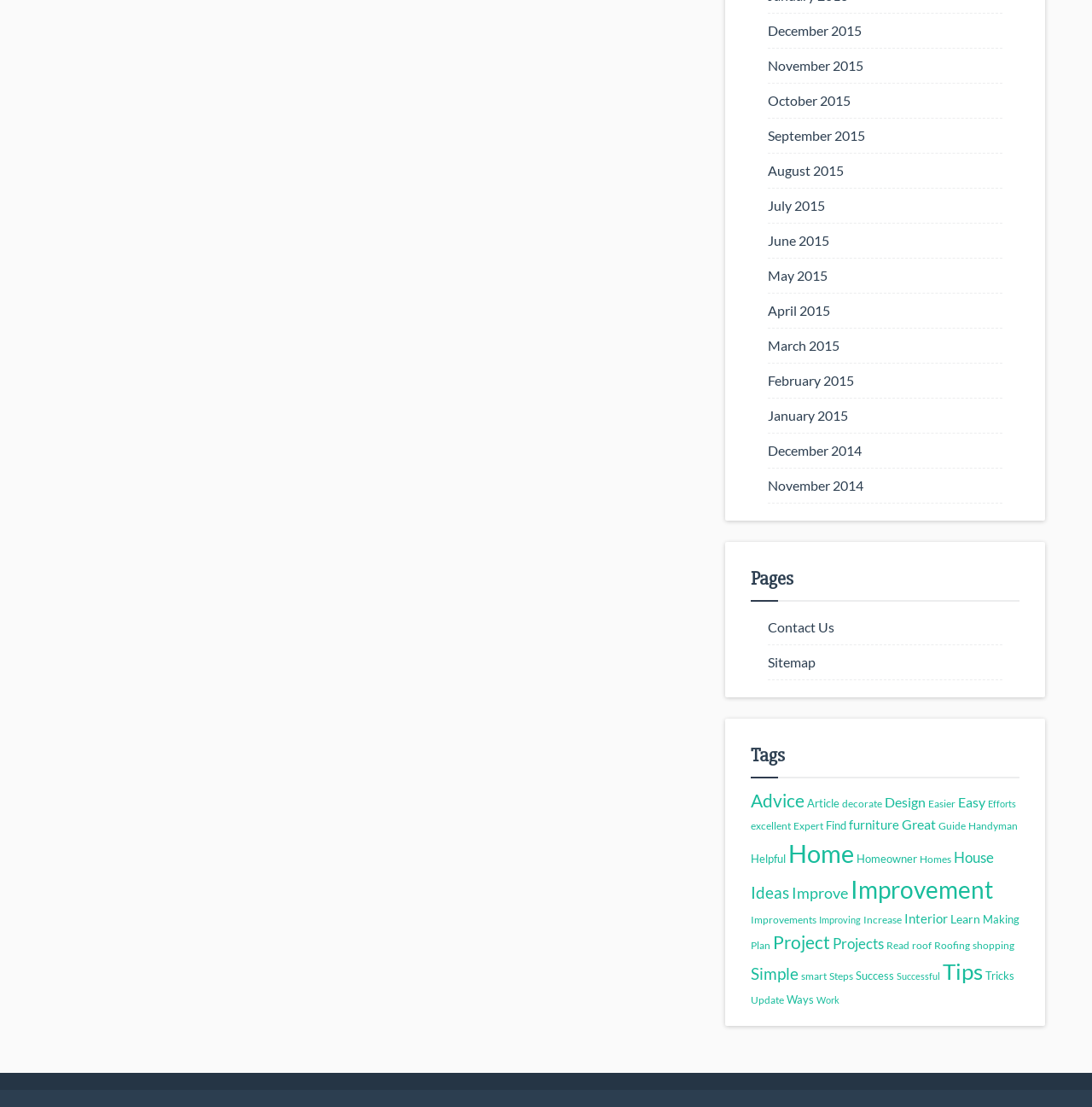Could you indicate the bounding box coordinates of the region to click in order to complete this instruction: "Read 'Tips'".

[0.863, 0.866, 0.9, 0.889]